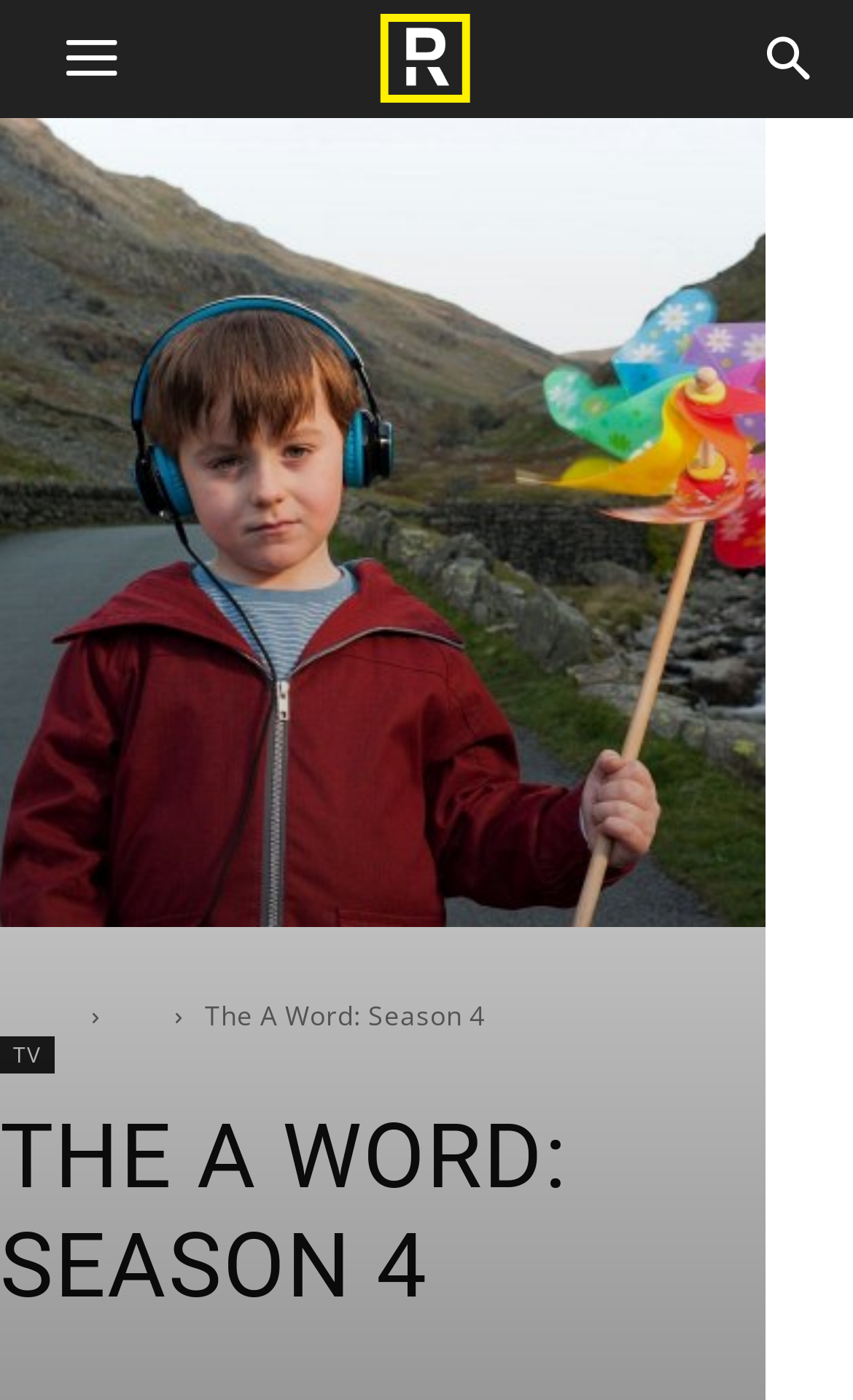Please answer the following question using a single word or phrase: 
Is there a menu button on the page?

Yes